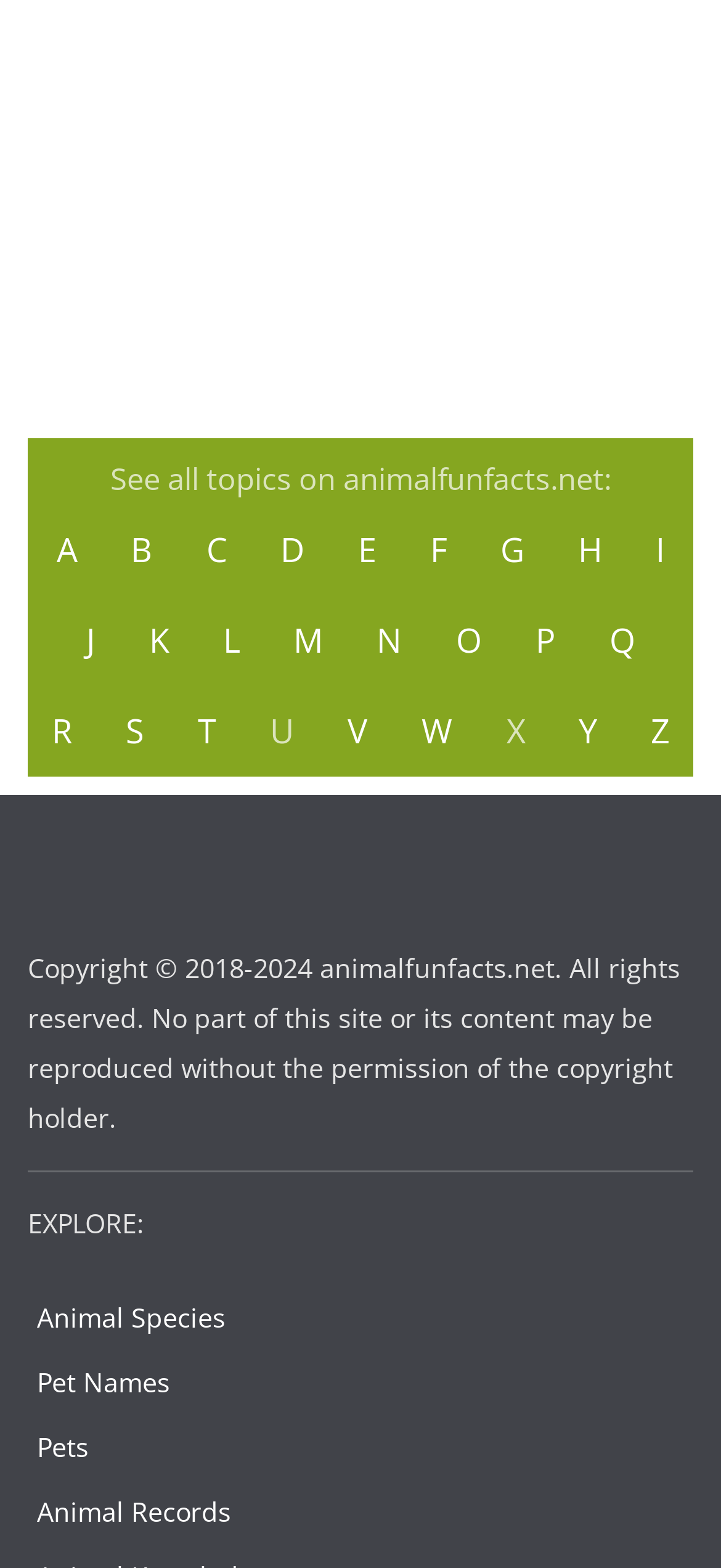What is the category listed below 'EXPLORE:'?
Please provide a single word or phrase as your answer based on the image.

Animal Species